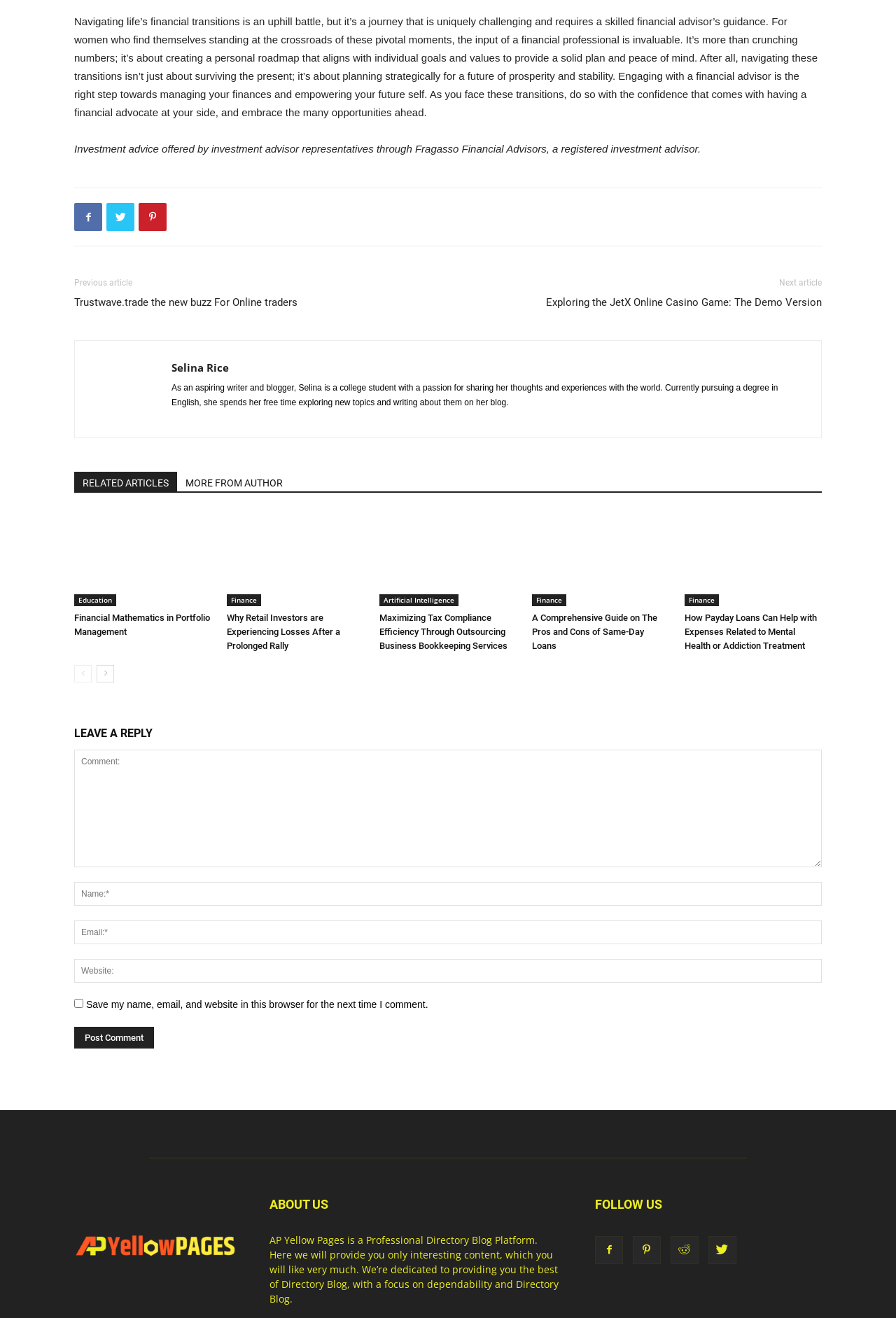What is the purpose of engaging with a financial advisor?
Based on the visual details in the image, please answer the question thoroughly.

The purpose of engaging with a financial advisor is to create a personal roadmap that aligns with individual goals and values, providing a solid plan and peace of mind, as mentioned in the first paragraph of the article.